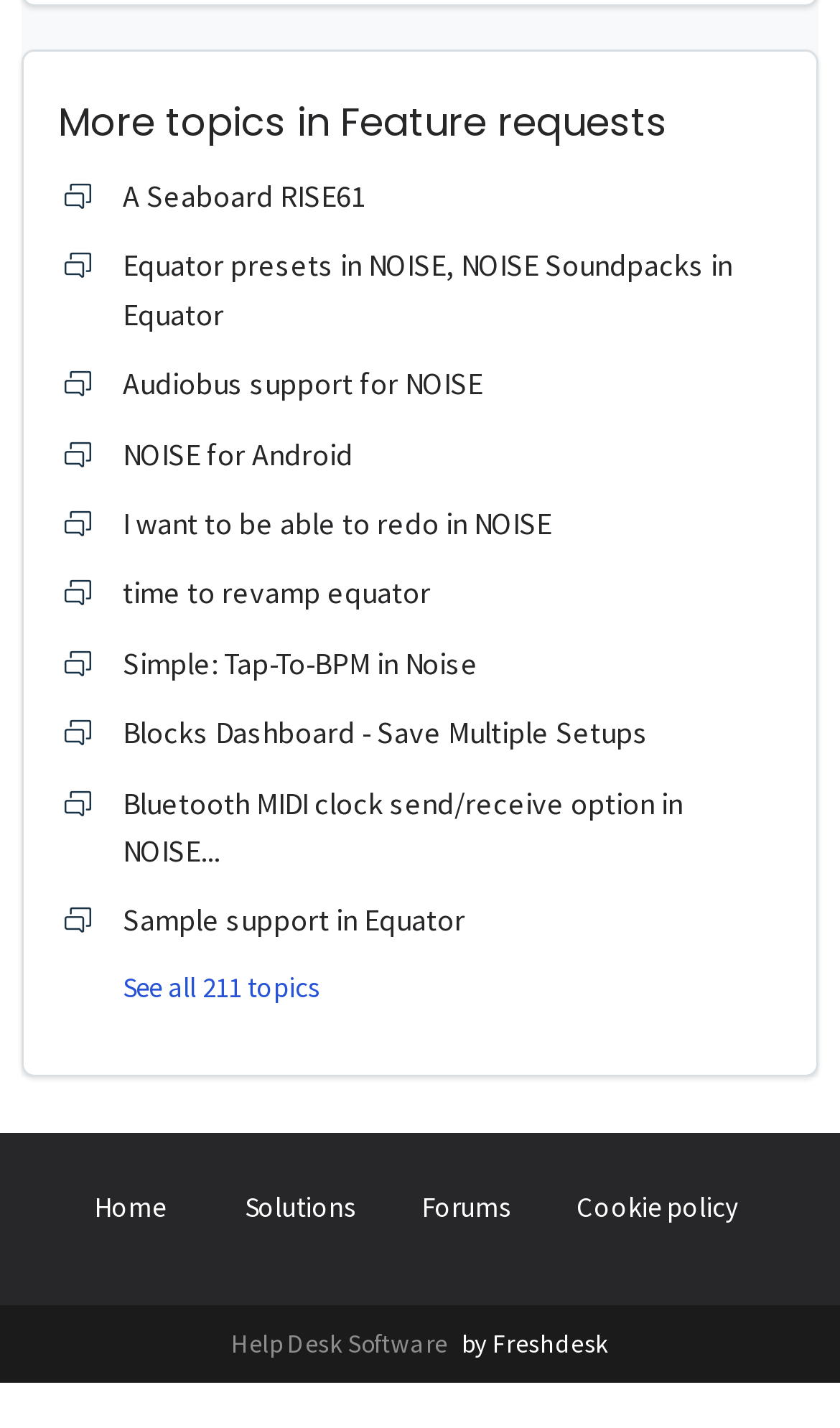How many topics are there in total?
Based on the visual content, answer with a single word or a brief phrase.

211